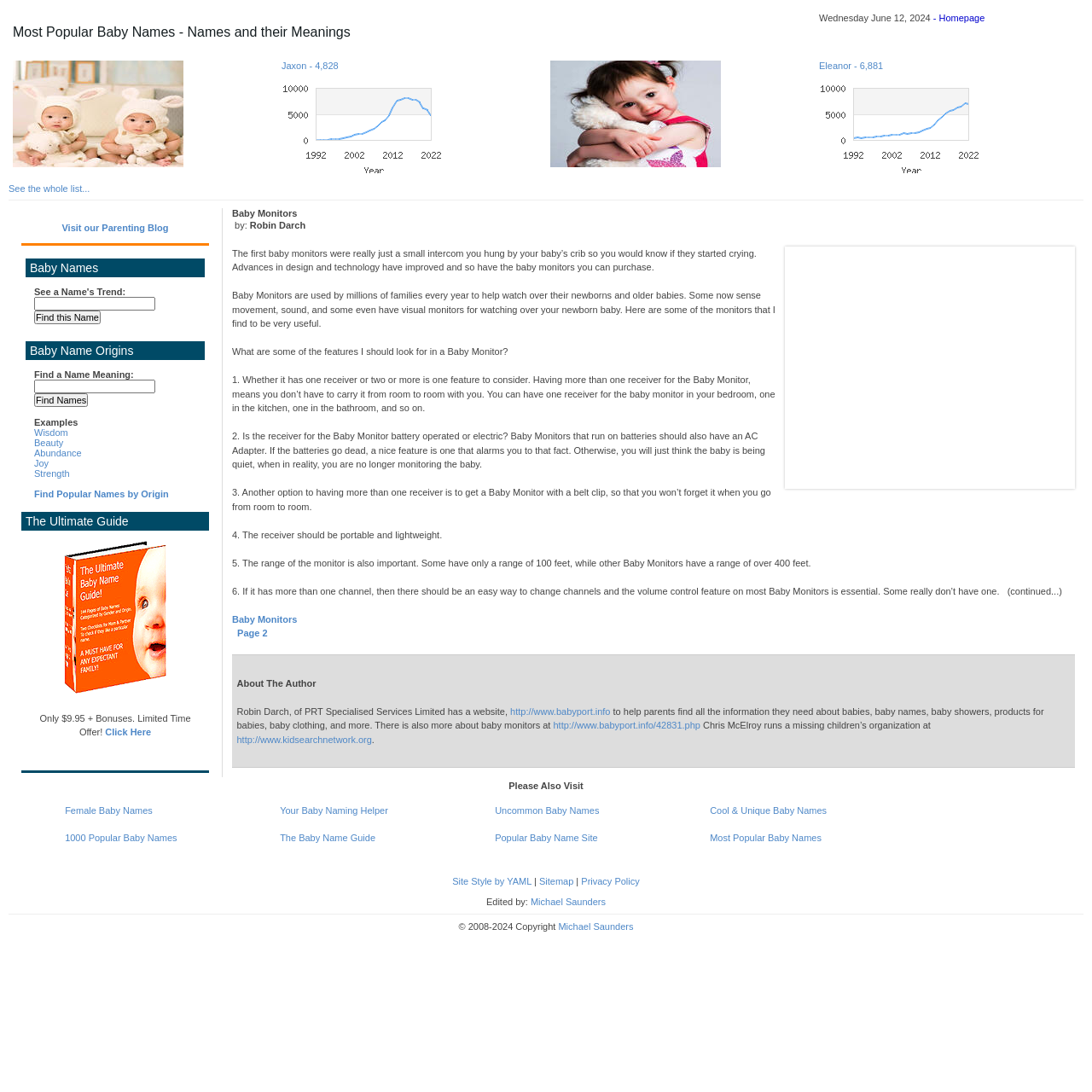Find the bounding box coordinates of the element to click in order to complete the given instruction: "Search for a baby name."

[0.031, 0.272, 0.142, 0.284]